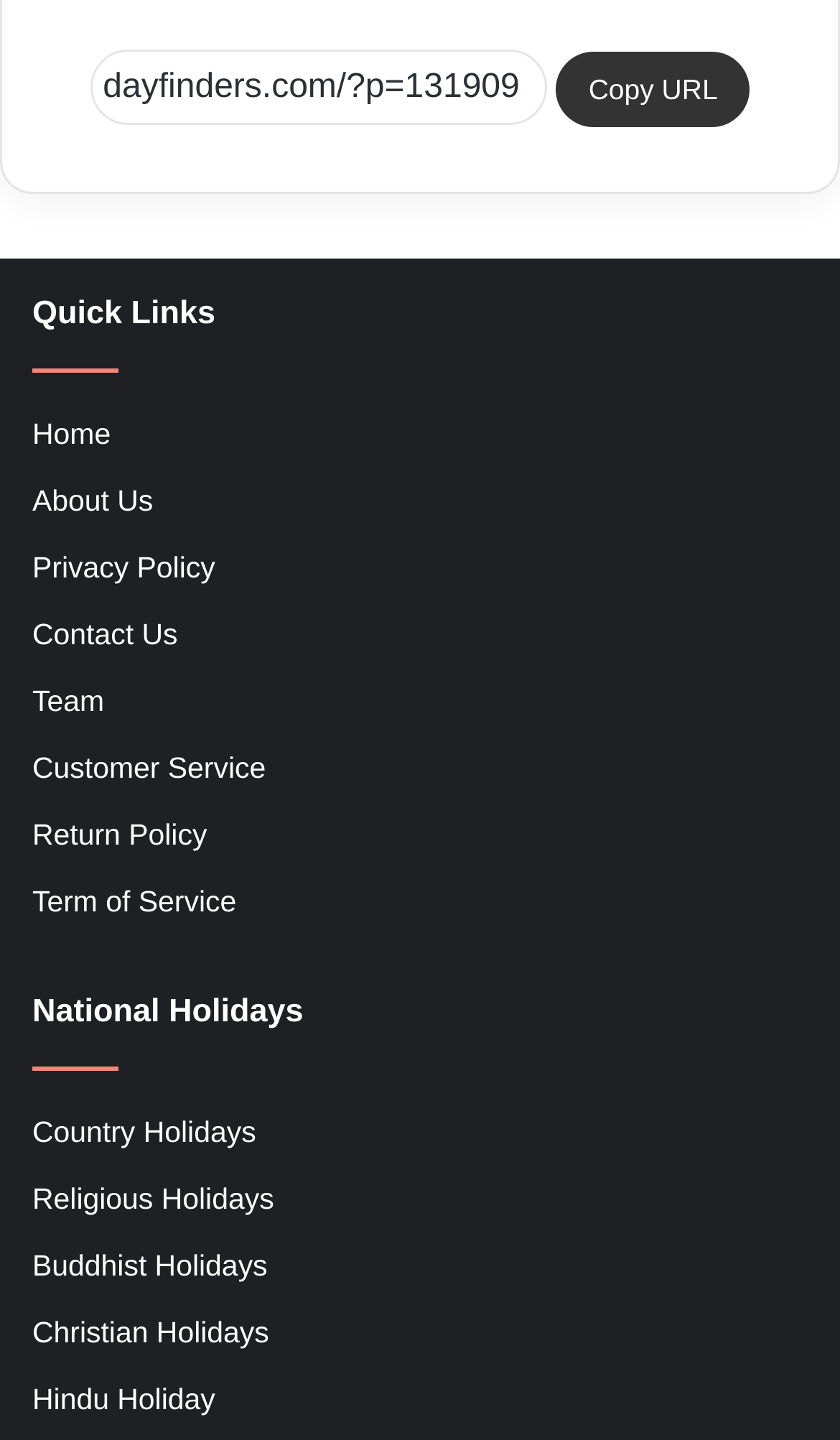Identify the bounding box coordinates for the UI element described by the following text: "Team". Provide the coordinates as four float numbers between 0 and 1, in the format [left, top, right, bottom].

[0.038, 0.475, 0.124, 0.498]